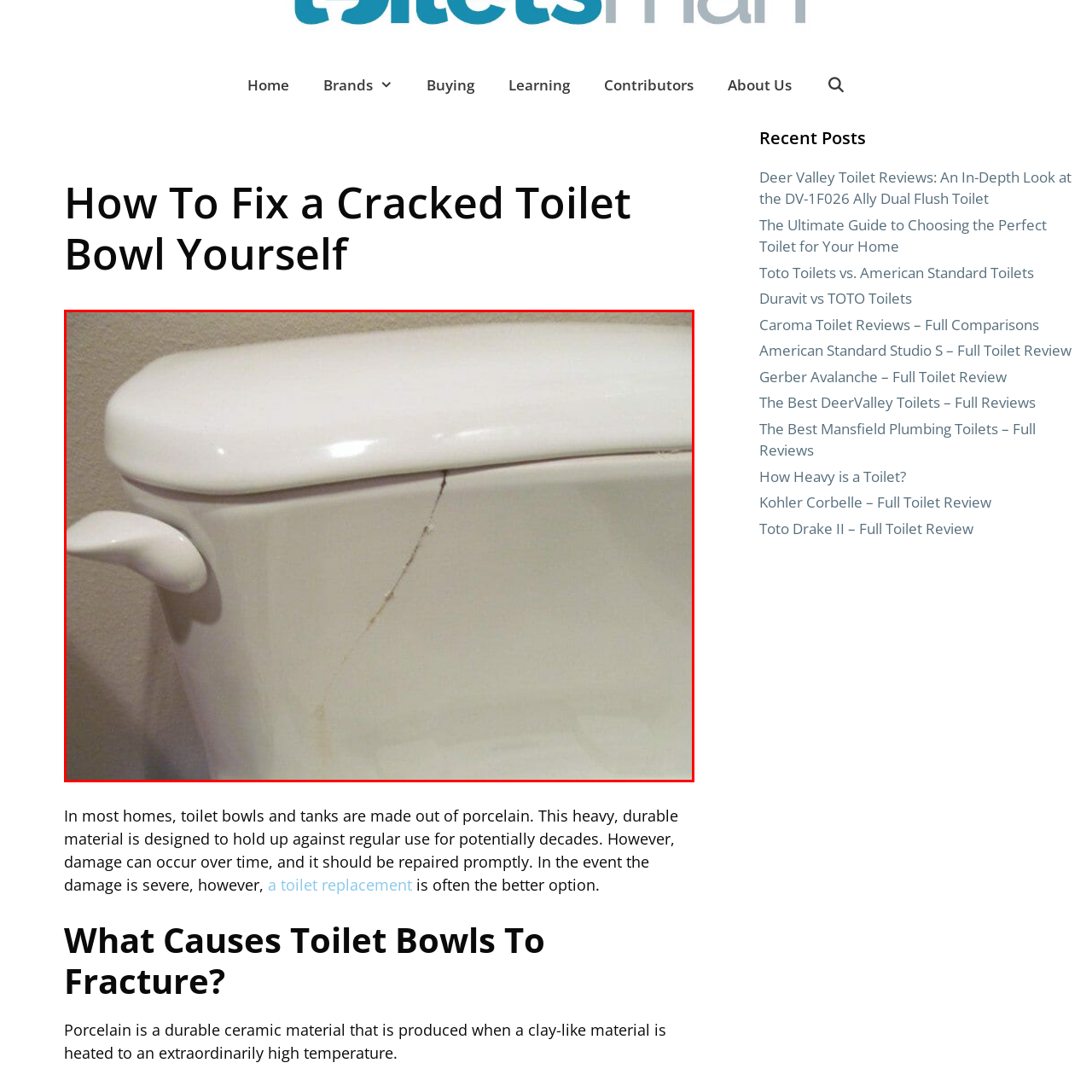Elaborate on the contents of the image marked by the red border.

The image features a close-up view of a porcelain toilet tank that displays noticeable cracking along its surface. The crack is positioned on the side of the tank, suggesting potential damage due to wear over time. The toilet tank is characterized by its smooth, glossy finish typical of porcelain, which contrasts with the visible imperfection of the crack. This type of damage can compromise the integrity of the toilet, potentially leading to leaks if not addressed promptly. The image serves as a visual reference for homeowners who may encounter similar issues, emphasizing the importance of timely repairs to maintain plumbing fixtures in good condition.